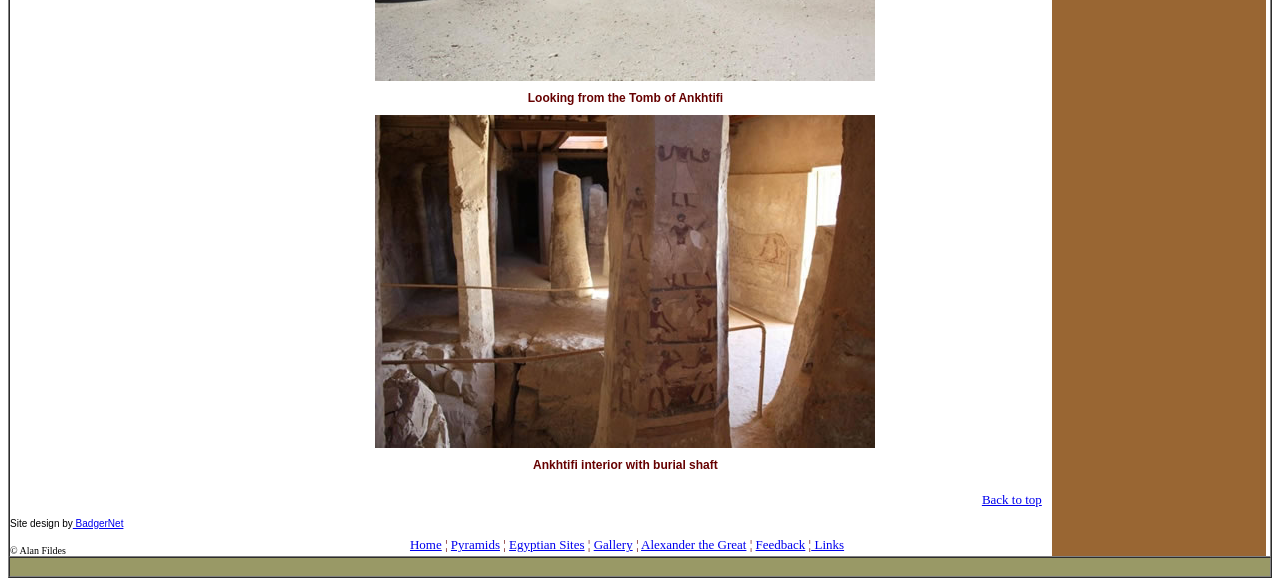What is the content of the first table cell?
Using the visual information, respond with a single word or phrase.

Looking from the Tomb of Ankhtifi